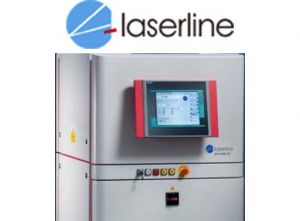Elaborate on the contents of the image in a comprehensive manner.

The image features sophisticated laser technology from Laserline, showcasing a laser system that is likely part of their product line. Prominently displayed above the system is the Laserline logo, which emphasizes their branding in the laser technology industry. The machine itself is equipped with a user interface, highlighted by a touchscreen display and control buttons, indicative of its advanced technological features designed for precision and efficiency in applications such as cutting, welding, or marking materials. This laser system is part of Laserline’s commitment to providing high-quality laser solutions that cater to various industrial needs.